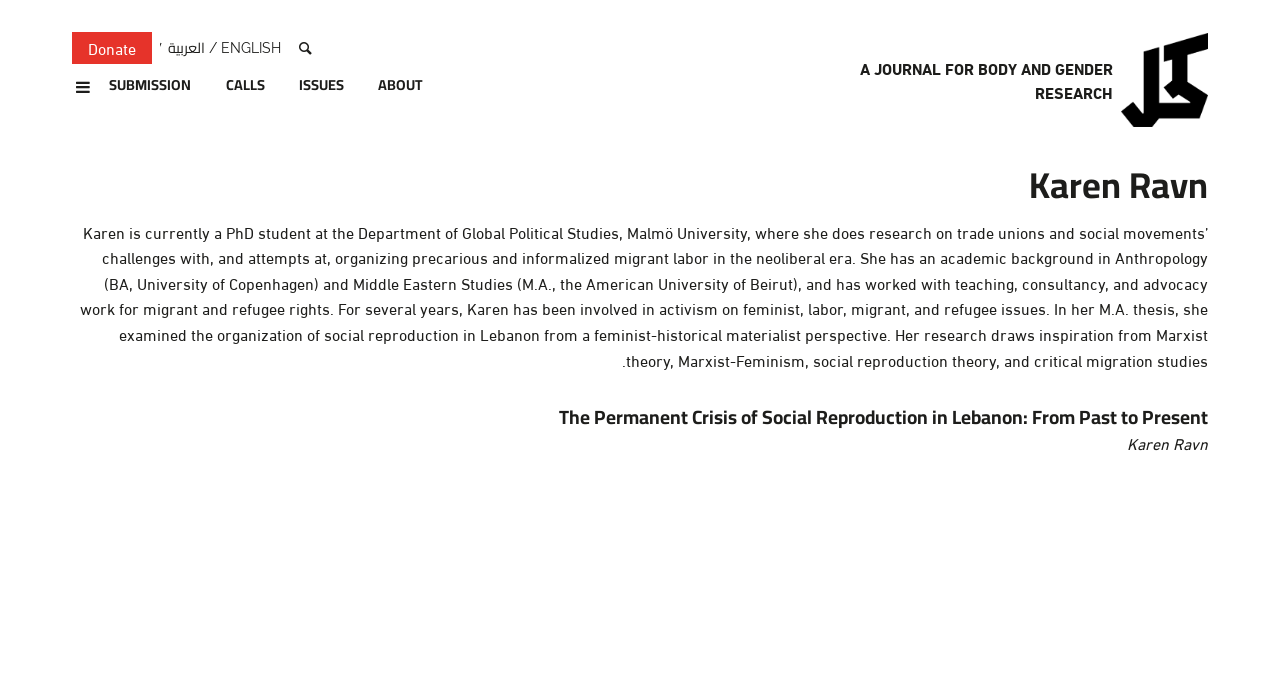Craft a detailed narrative of the webpage's structure and content.

This webpage is about Karen Ravn, a PhD student at Malmö University, and her research on trade unions and social movements. At the top of the page, there is a logo on the right side, accompanied by a link to the main content. Below the logo, there is a heading that reads "A JOURNAL FOR BODY AND GENDER RESEARCH". 

On the top left, there are several links, including "Donate", "ENGLISH /", "العربية /", and a search icon. Below these links, there are navigation links to "ABOUT", "ISSUES", "CALLS", and "SUBMISSION". 

The main content of the page is divided into two sections. The first section is about Karen Ravn, with a heading that bears her name. Below the heading, there is a paragraph that describes her research background, academic experience, and activism involvement. 

The second section appears to be a list of research topics or articles, with links to "Anticolonial Feminist Imaginaries", "The Ministry of Health warns that smokers are liable to die young", "Transgressive Translations", "Between Realism and Imagination: Building Queer Worlds", and "Leaving Systems: What Alternatives?". 

At the bottom of the page, there is another section that appears to be related to Karen Ravn's research, with a heading "The Permanent Crisis of Social Reproduction in Lebanon: From Past to Present" and a link to the same title. Below this section, there is a link to continue reading the article.